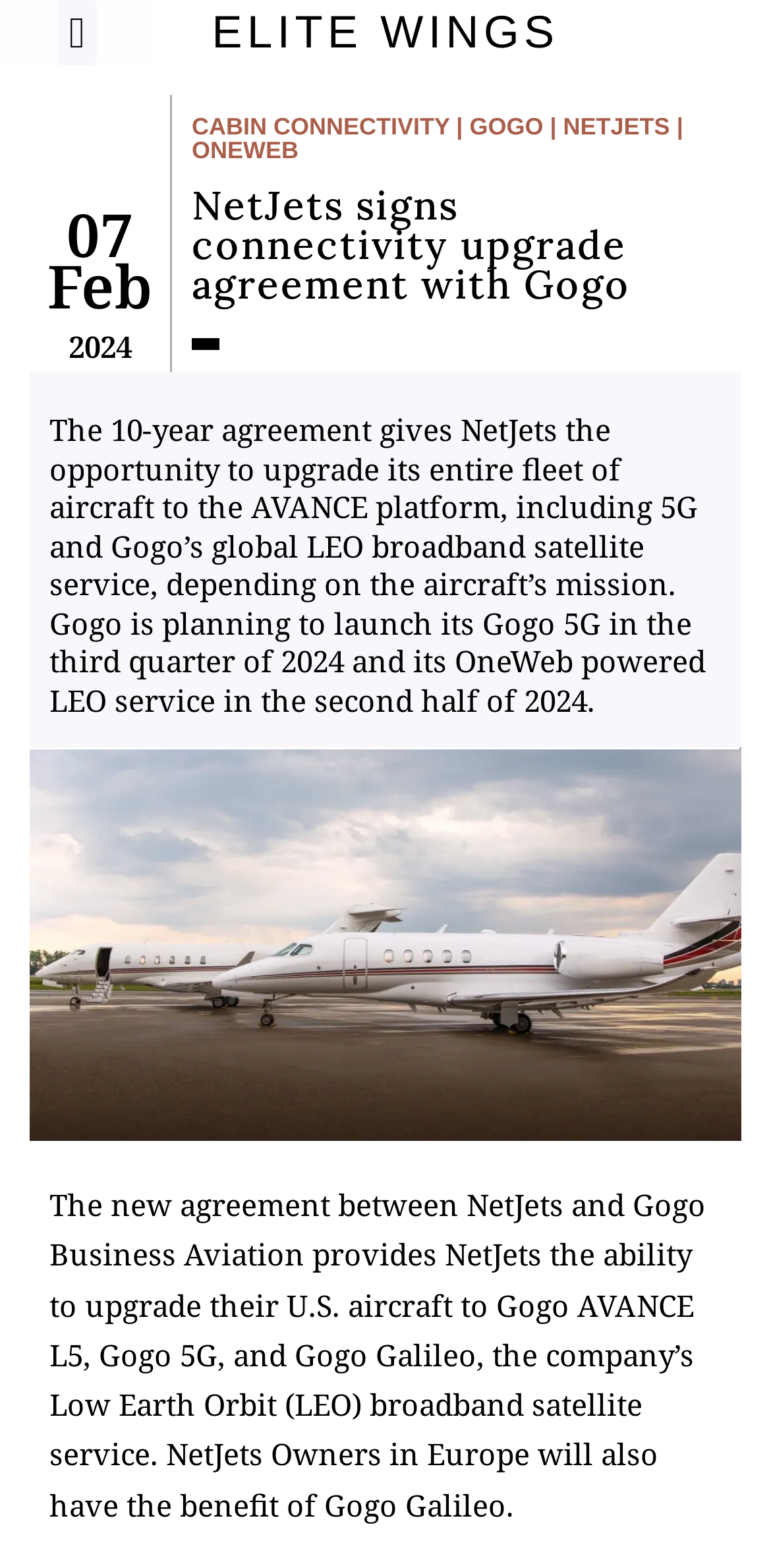How many social media sharing options are available on the webpage?
Using the image, answer in one word or phrase.

4